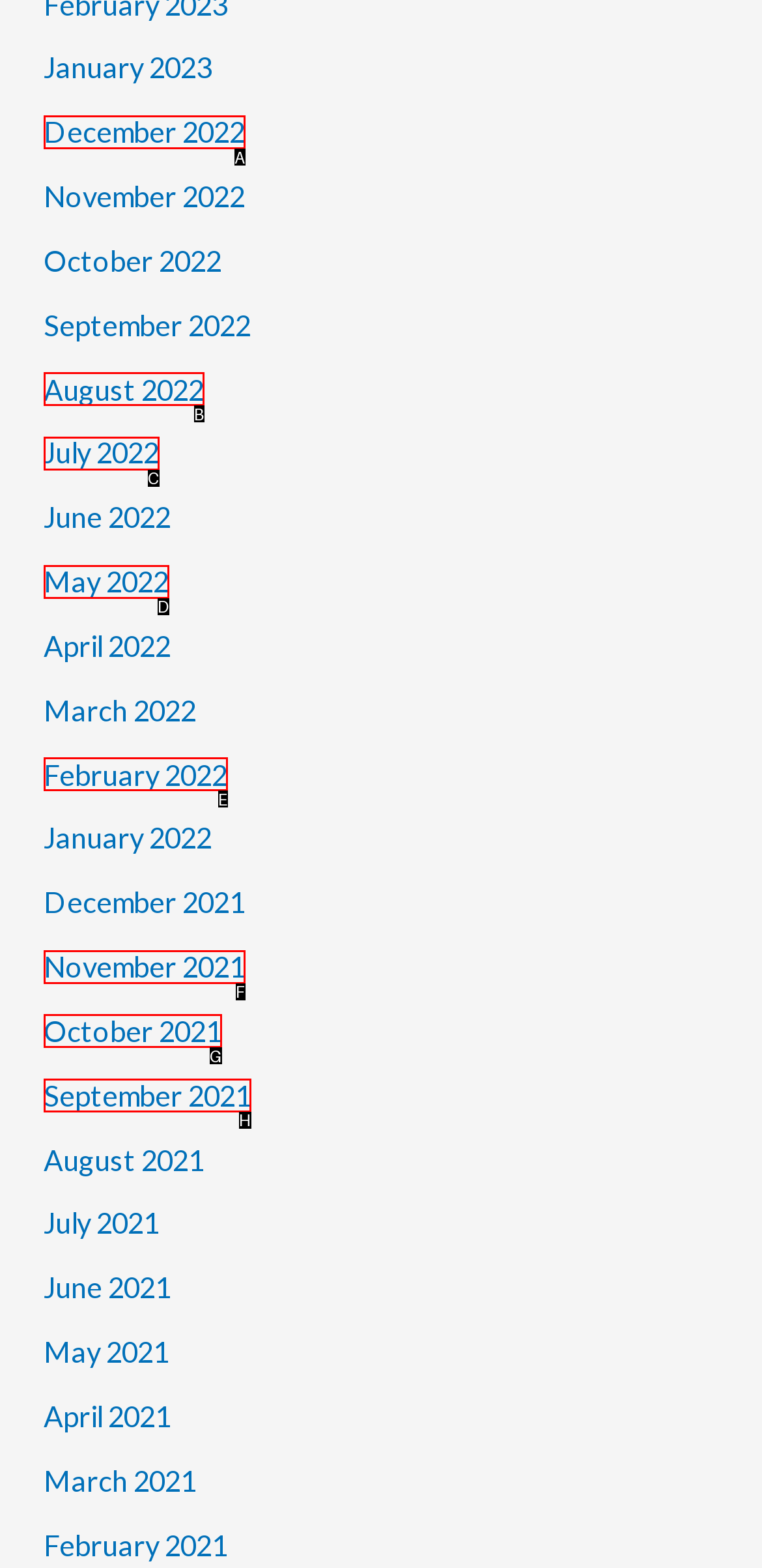Select the HTML element that matches the description: September 2021
Respond with the letter of the correct choice from the given options directly.

H